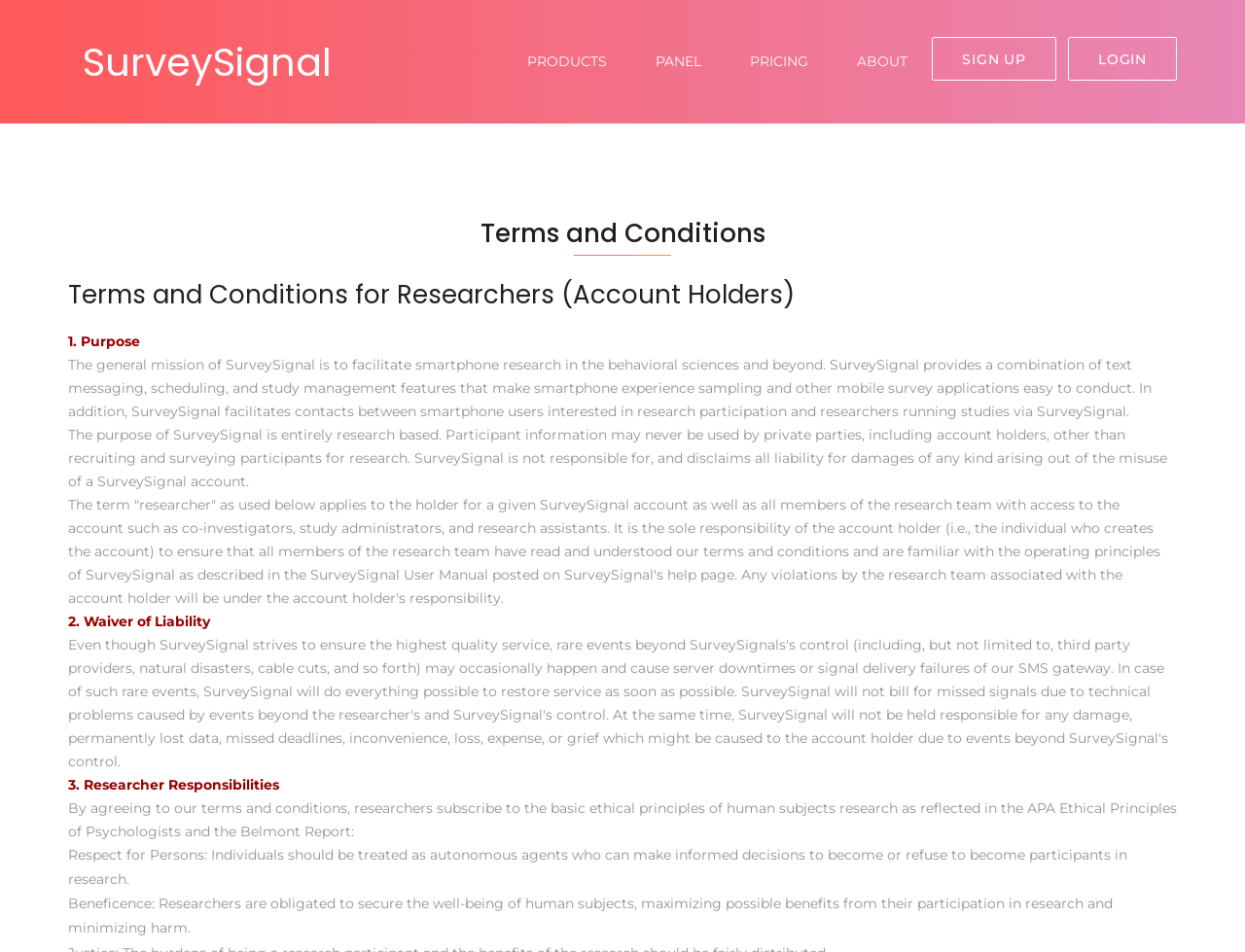Provide the bounding box coordinates of the HTML element described by the text: "Sign Up". The coordinates should be in the format [left, top, right, bottom] with values between 0 and 1.

[0.749, 0.039, 0.848, 0.085]